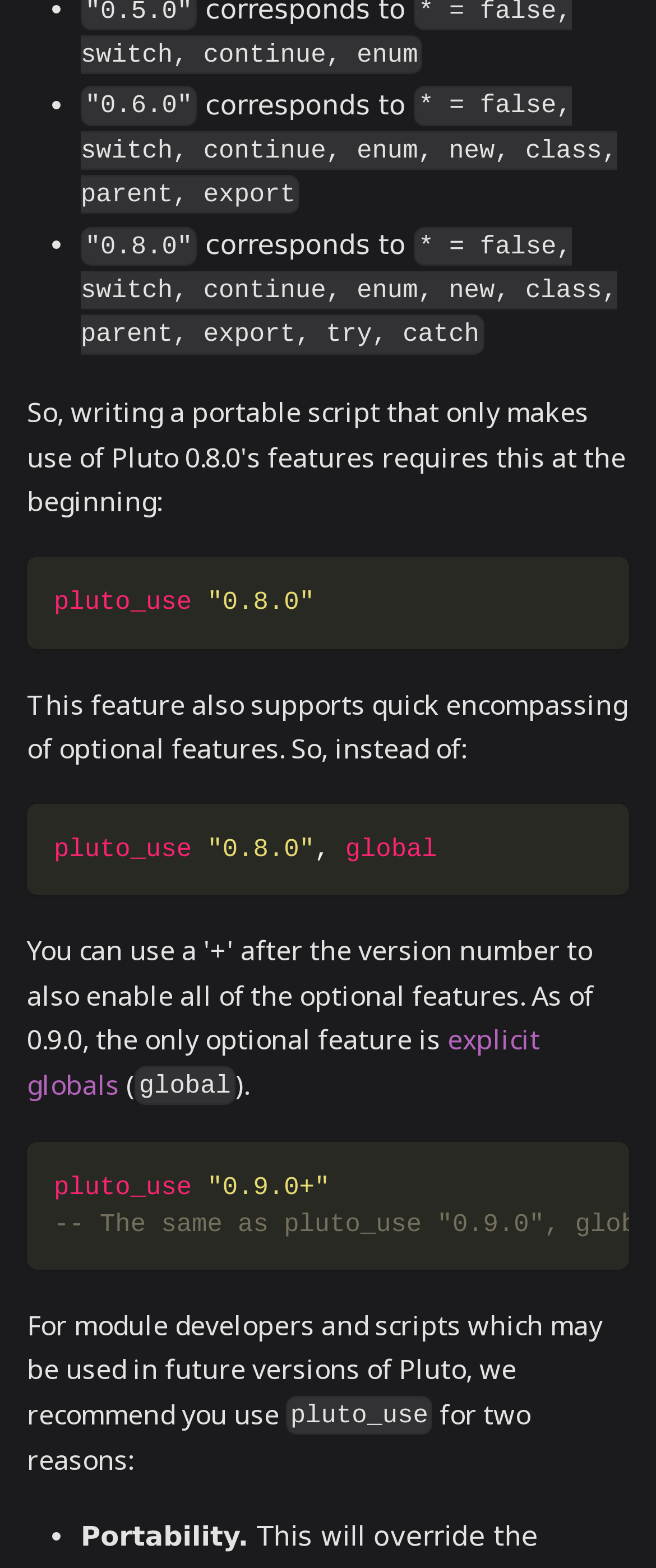Using the description "pluto_use "0.8.0"", locate and provide the bounding box of the UI element.

[0.041, 0.356, 0.959, 0.413]